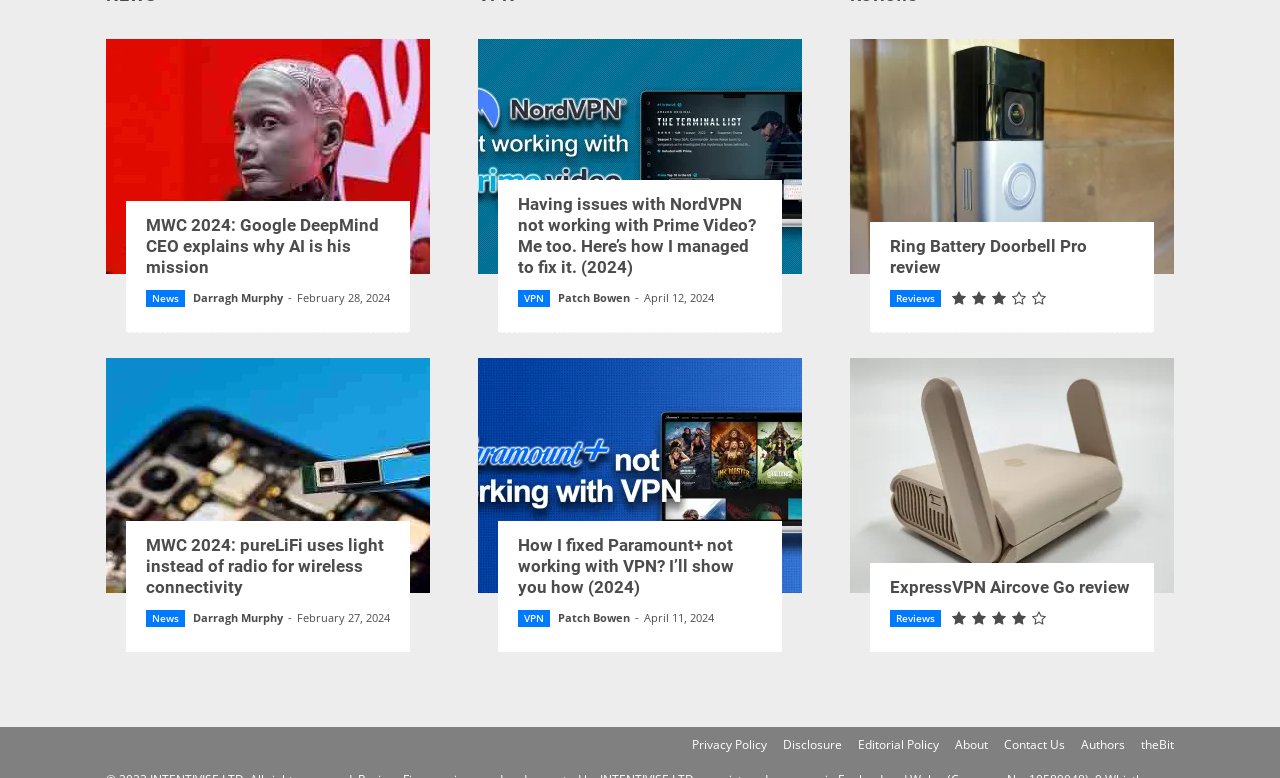What is the topic of the article with the image of MWC 2024 AI bot?
Provide a well-explained and detailed answer to the question.

I found the image of MWC 2024 AI bot, which is linked to an article. The heading of the article is 'MWC 2024: Google DeepMind CEO explains why AI is his mission'. Therefore, the topic of the article is AI.